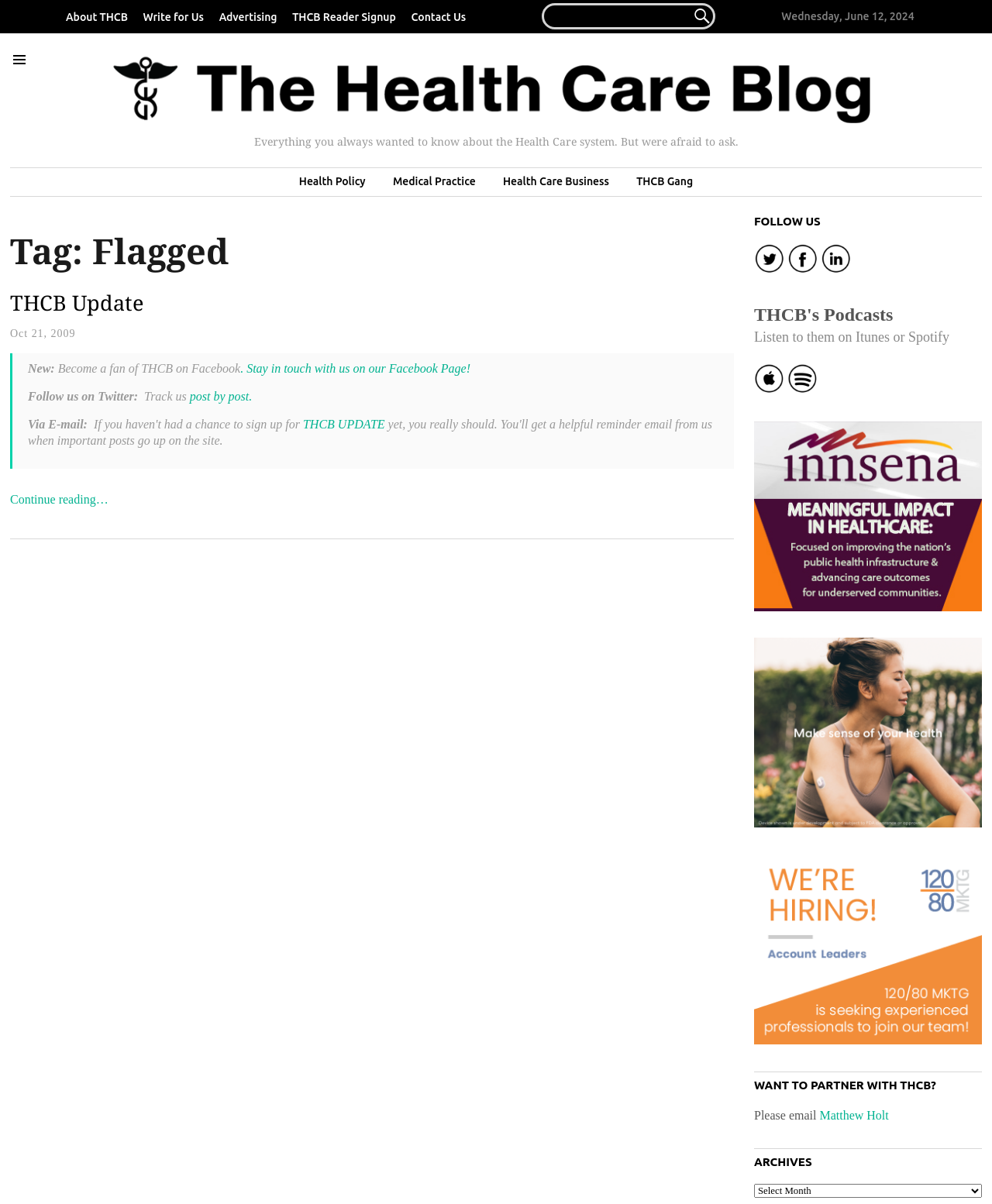Please identify the bounding box coordinates of the element's region that should be clicked to execute the following instruction: "Search for something". The bounding box coordinates must be four float numbers between 0 and 1, i.e., [left, top, right, bottom].

[0.479, 0.003, 0.721, 0.024]